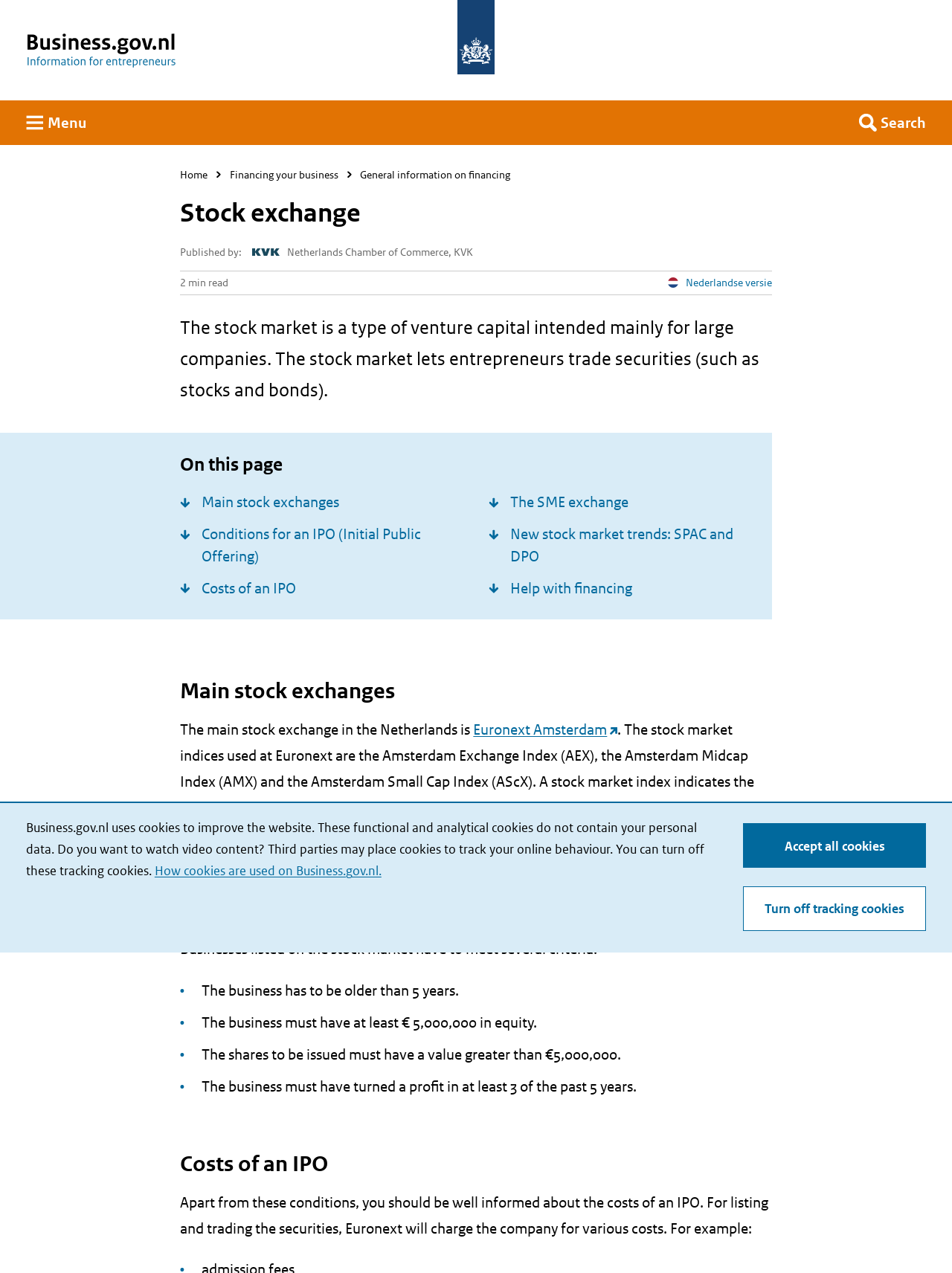What is the minimum equity required for an IPO?
Look at the image and answer the question with a single word or phrase.

€ 5,000,000